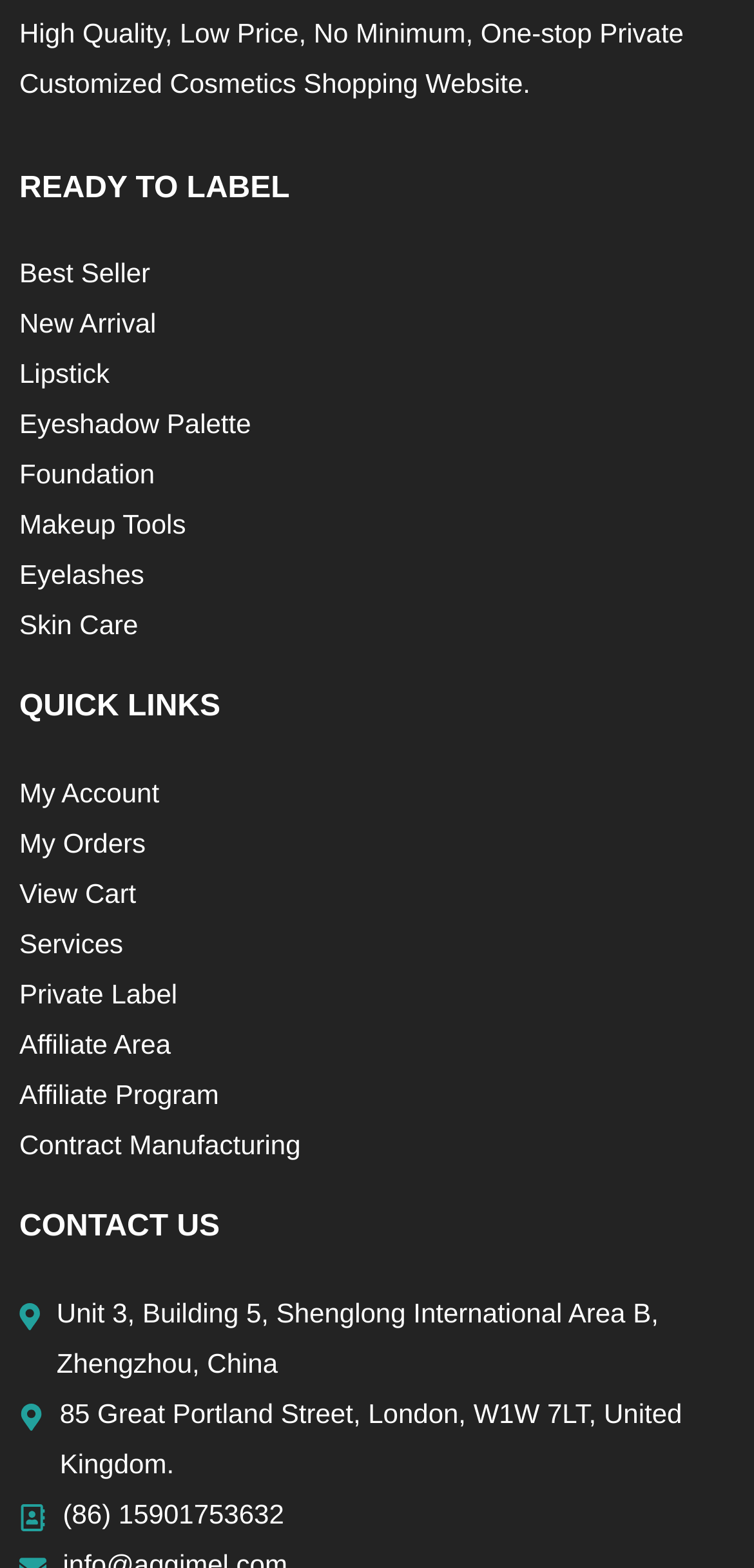Give the bounding box coordinates for this UI element: "Eyeshadow Palette". The coordinates should be four float numbers between 0 and 1, arranged as [left, top, right, bottom].

[0.026, 0.254, 0.974, 0.286]